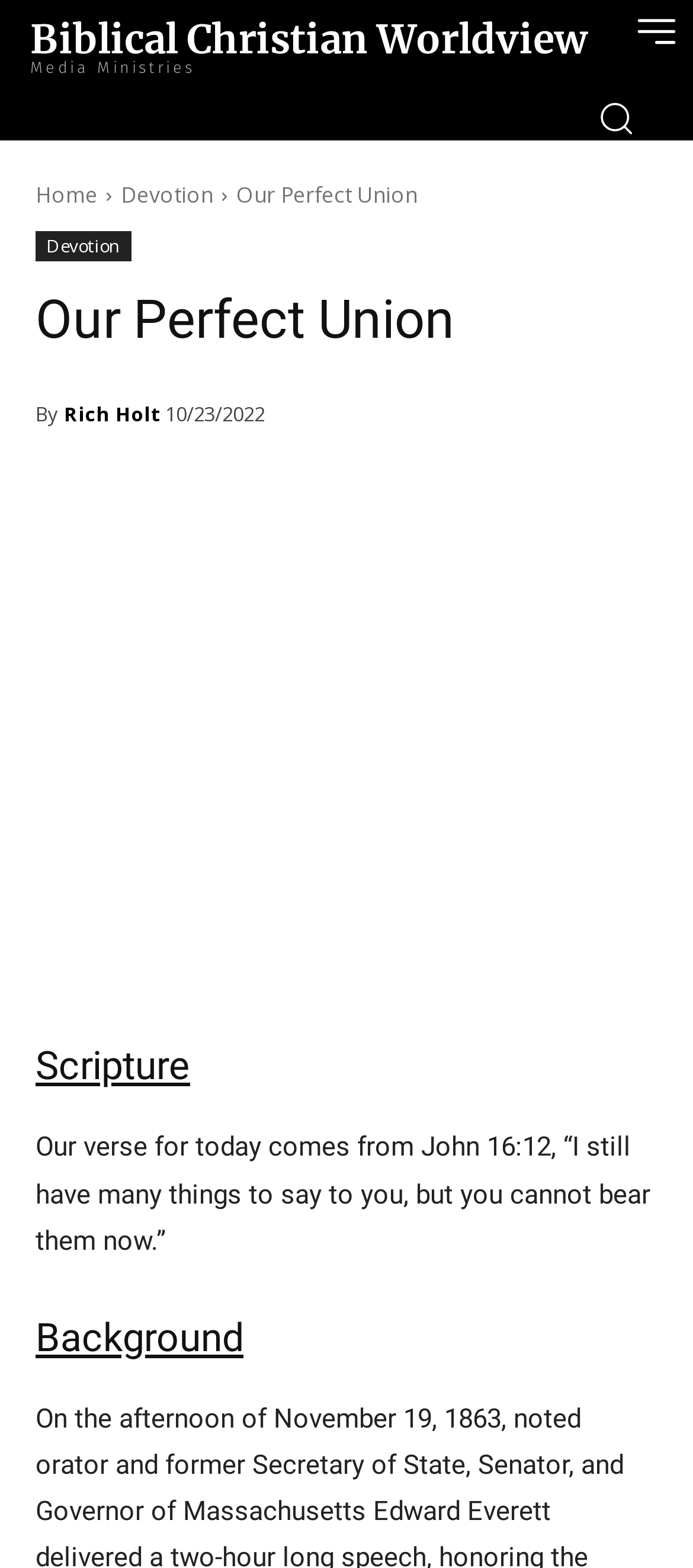Locate the UI element described by Home in the provided webpage screenshot. Return the bounding box coordinates in the format (top-left x, top-left y, bottom-right x, bottom-right y), ensuring all values are between 0 and 1.

[0.051, 0.115, 0.141, 0.134]